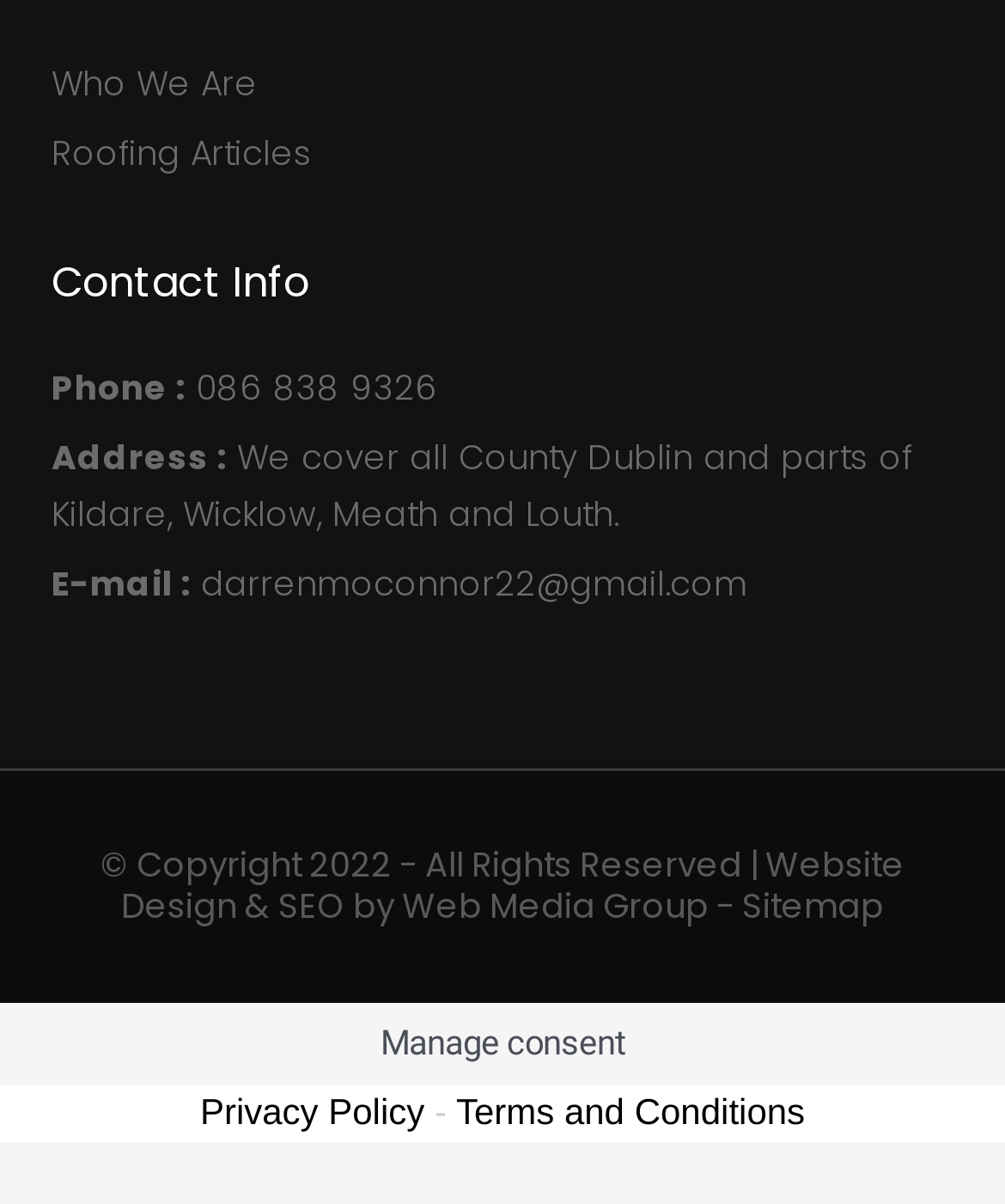Identify the bounding box coordinates of the section that should be clicked to achieve the task described: "View Roofing Articles".

[0.051, 0.104, 0.949, 0.151]